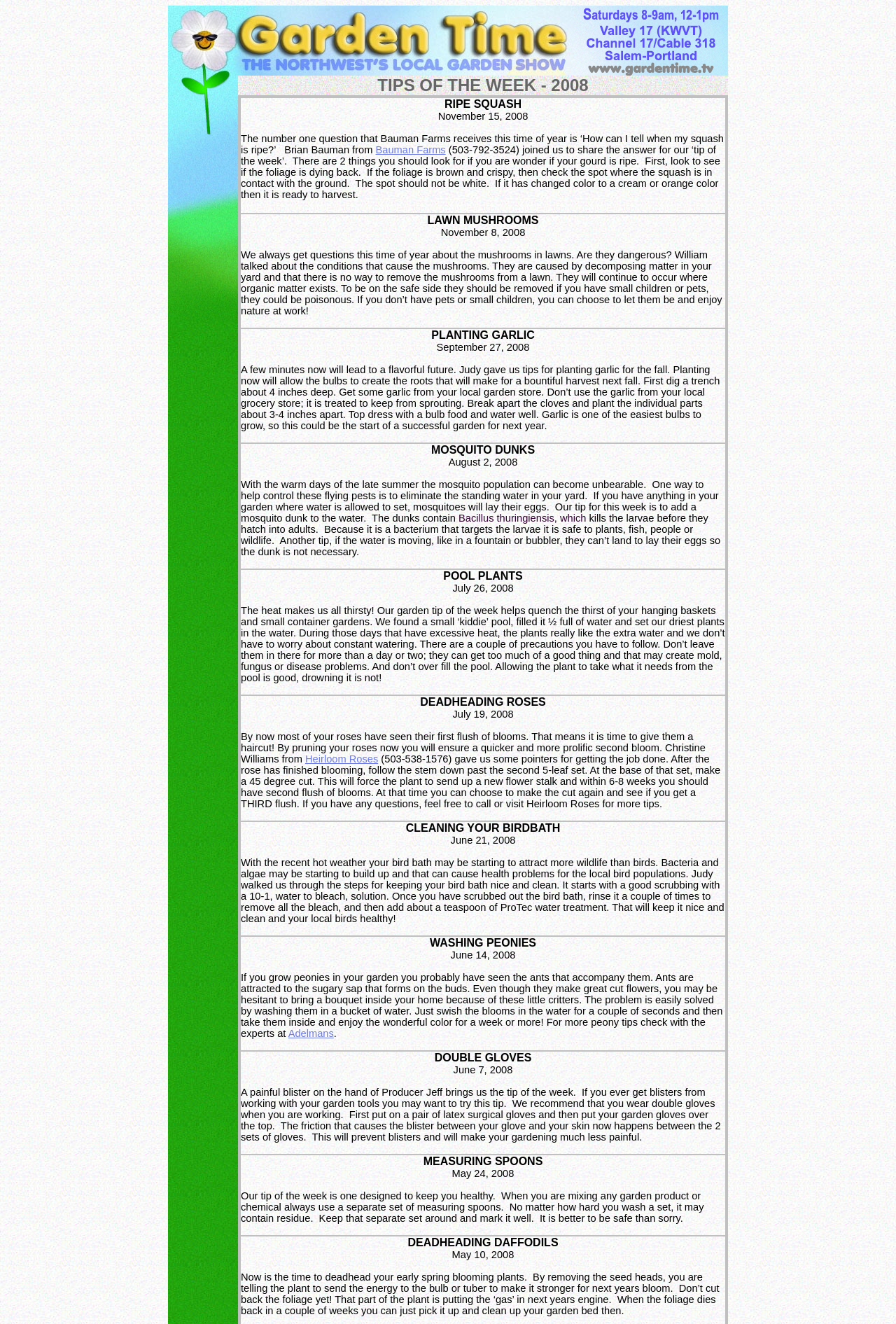Please provide a brief answer to the following inquiry using a single word or phrase:
How many gardening tips are listed on the webpage?

9